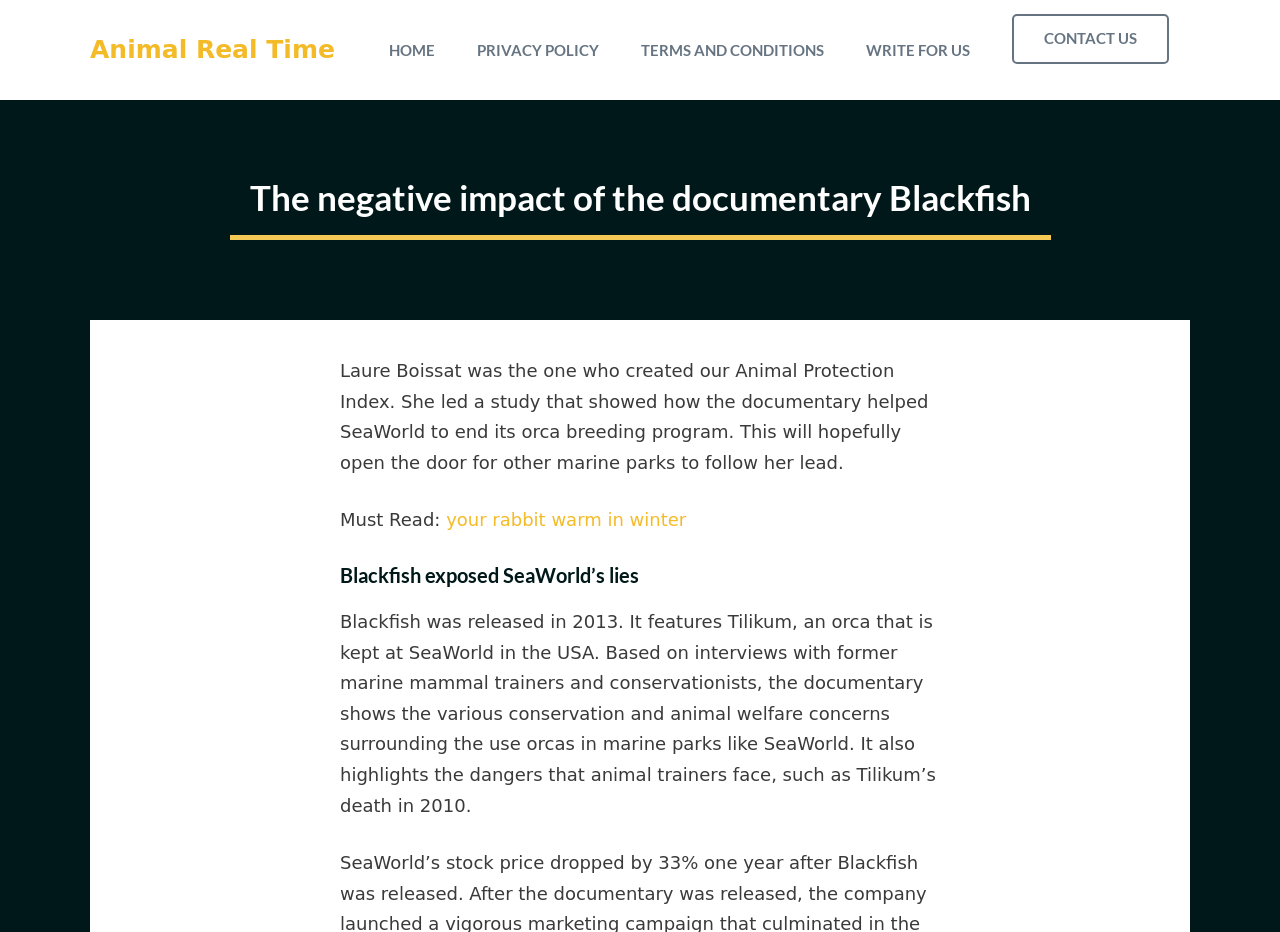Answer the question with a single word or phrase: 
What is the year the documentary Blackfish was released?

2013